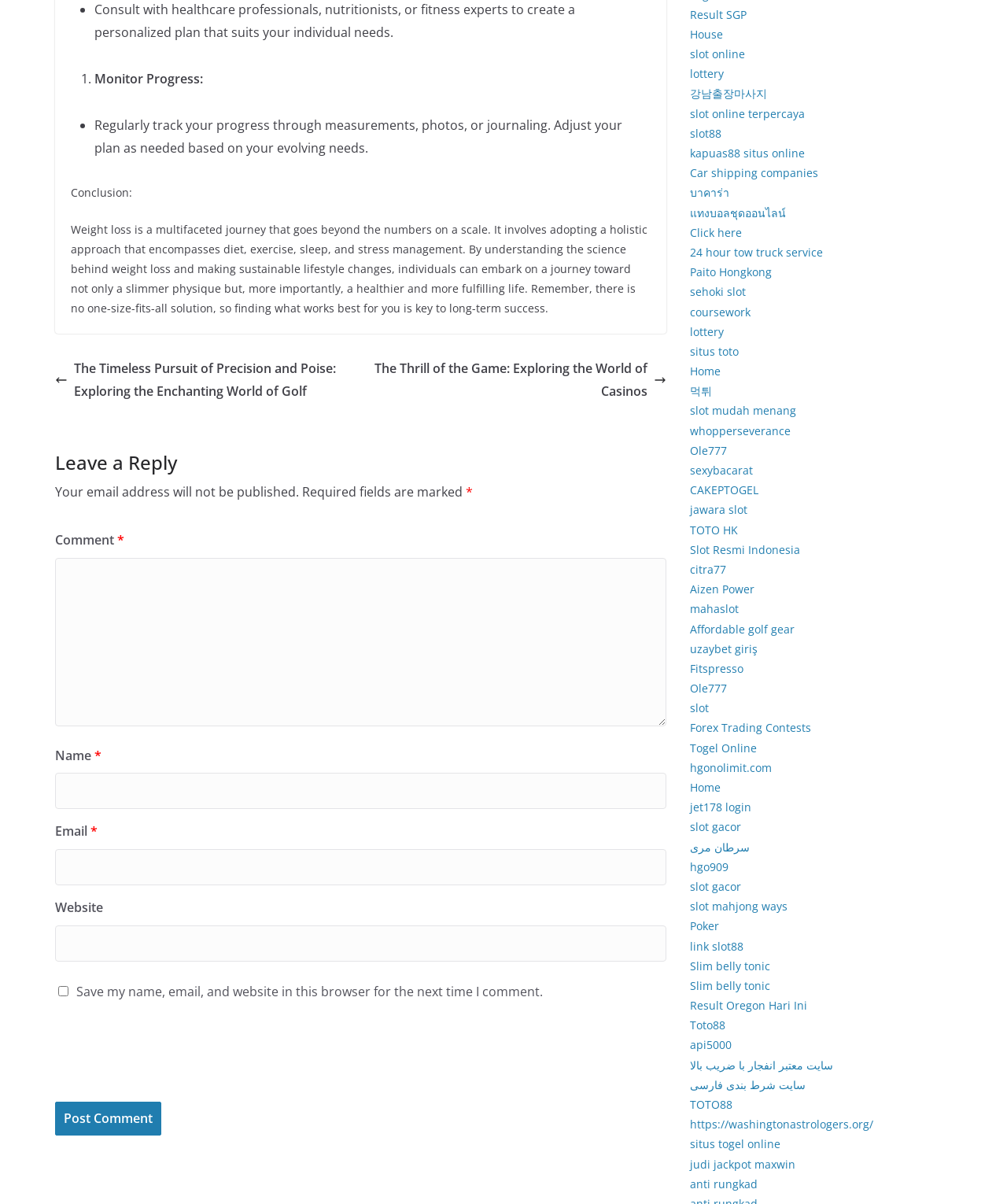Locate the UI element that matches the description situs toto in the webpage screenshot. Return the bounding box coordinates in the format (top-left x, top-left y, bottom-right x, bottom-right y), with values ranging from 0 to 1.

[0.685, 0.286, 0.734, 0.298]